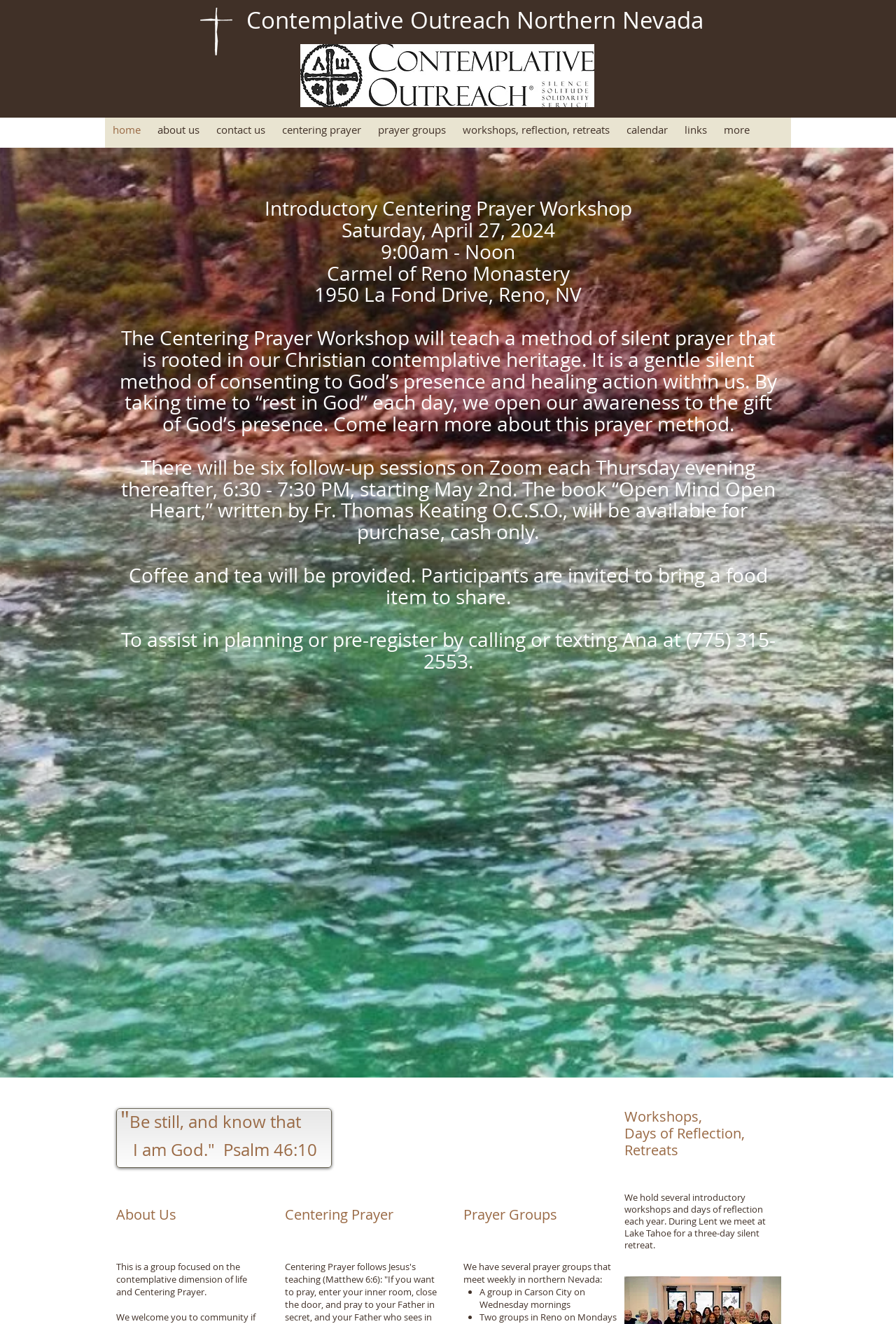Please find the bounding box coordinates (top-left x, top-left y, bottom-right x, bottom-right y) in the screenshot for the UI element described as follows: workshops, reflection, retreats

[0.507, 0.089, 0.689, 0.108]